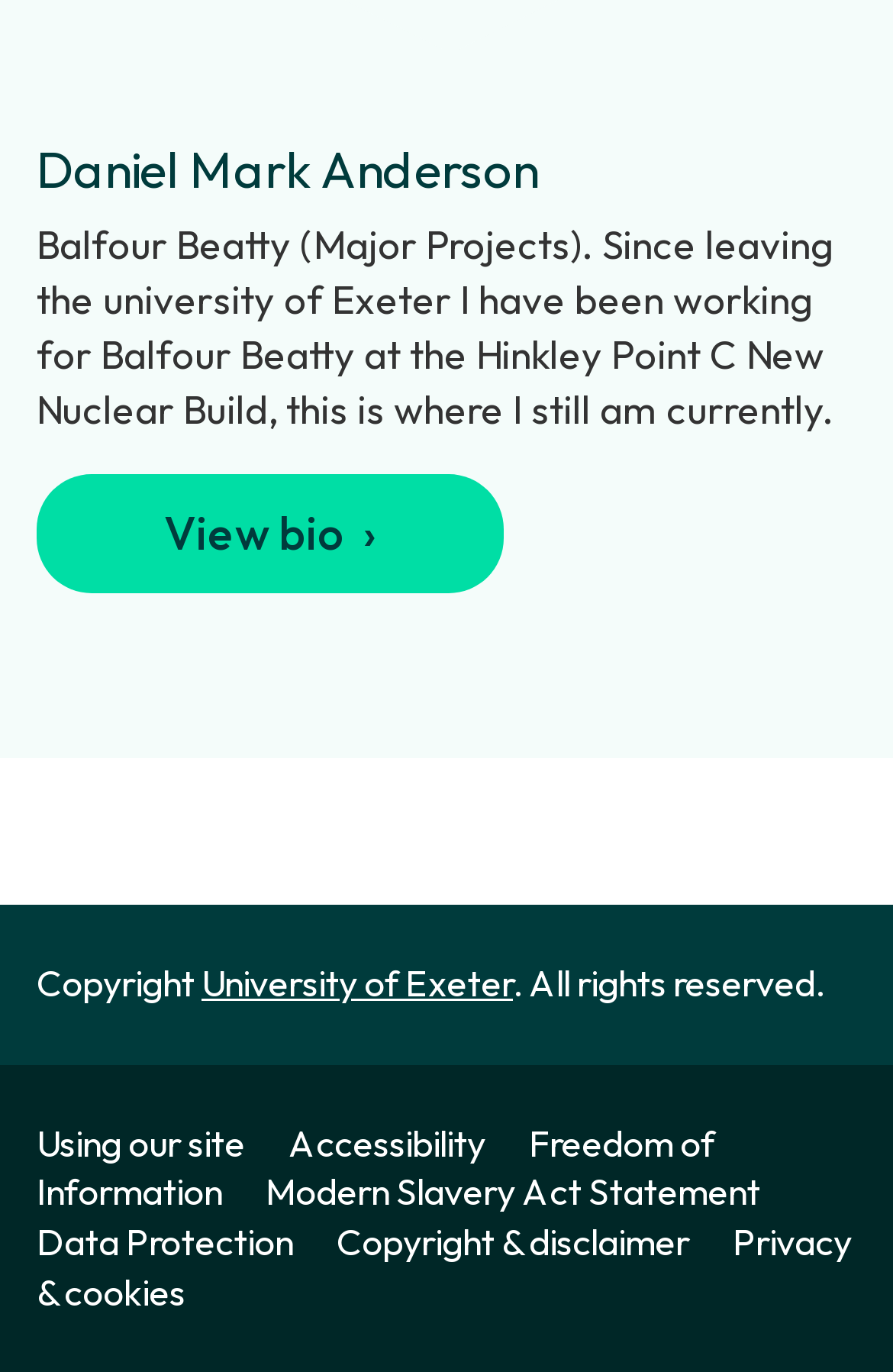Find and provide the bounding box coordinates for the UI element described with: "Data Protection".

[0.041, 0.888, 0.369, 0.921]